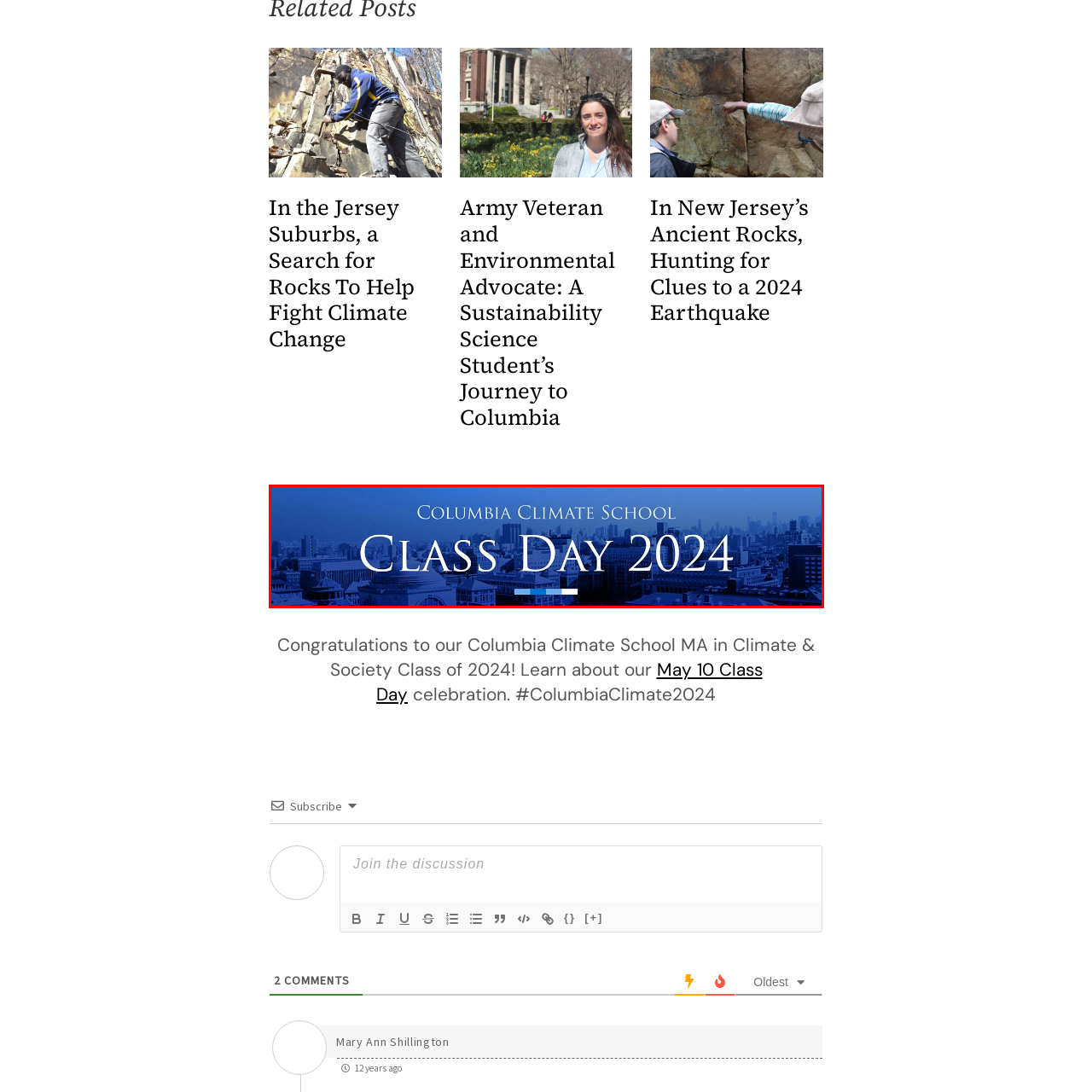Elaborate on the visual content inside the red-framed section with detailed information.

The image displays a striking panorama of the Columbia University campus skyline, set against a deep blue backdrop, celebrating the Columbia Climate School's Class Day for the year 2024. Bold white typography prominently features the words "Columbia Climate School" and "Class Day 2024," symbolizing a momentous occasion for graduates who have dedicated their studies to addressing climate change and its global challenges. The blend of elegant design and inspiring message captures the essence of achievement and hope for a sustainable future, reflecting the importance of the day as graduates prepare to embark on their professional journeys.